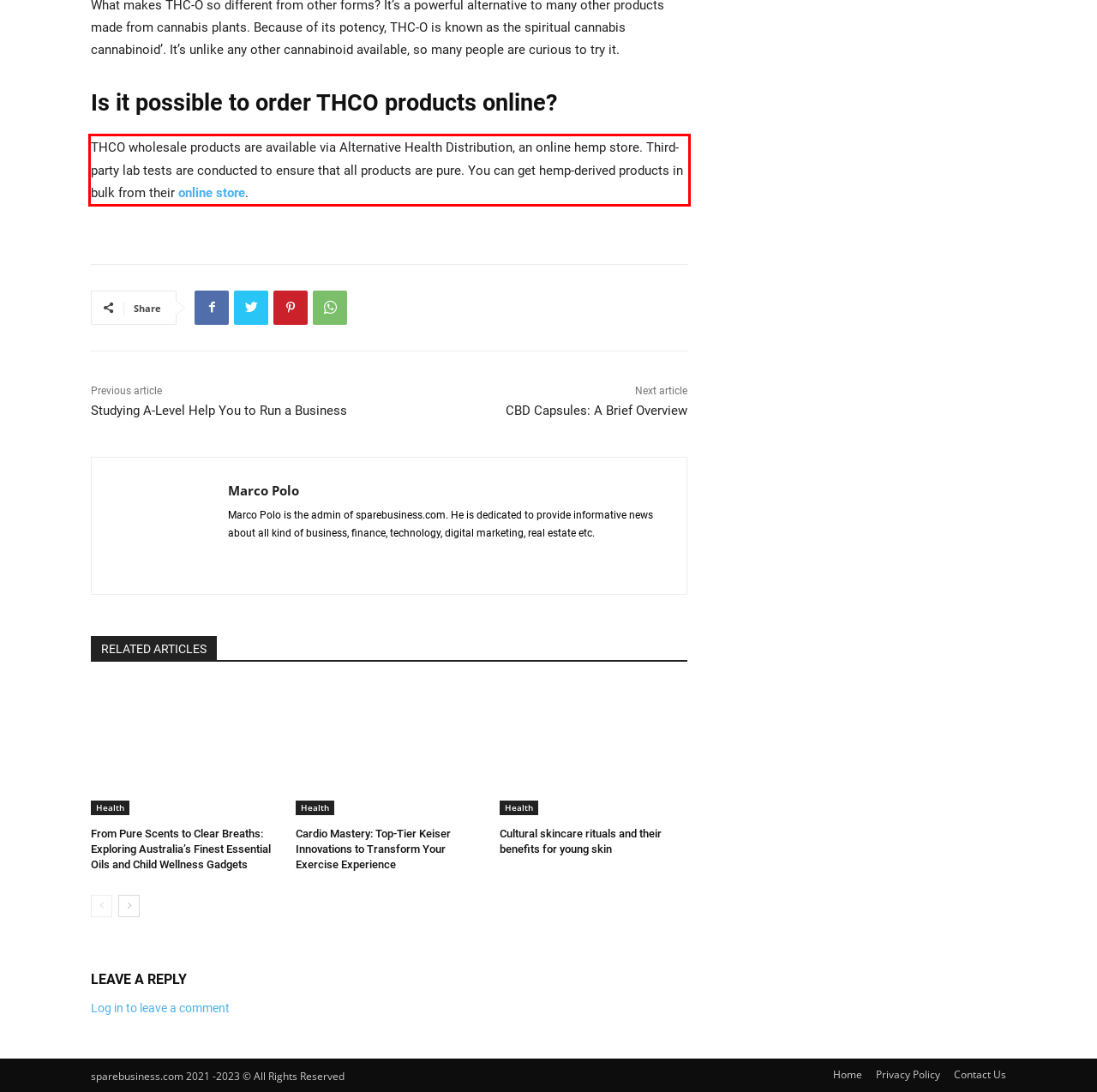View the screenshot of the webpage and identify the UI element surrounded by a red bounding box. Extract the text contained within this red bounding box.

THCO wholesale products are available via Alternative Health Distribution, an online hemp store. Third-party lab tests are conducted to ensure that all products are pure. You can get hemp-derived products in bulk from their online store.